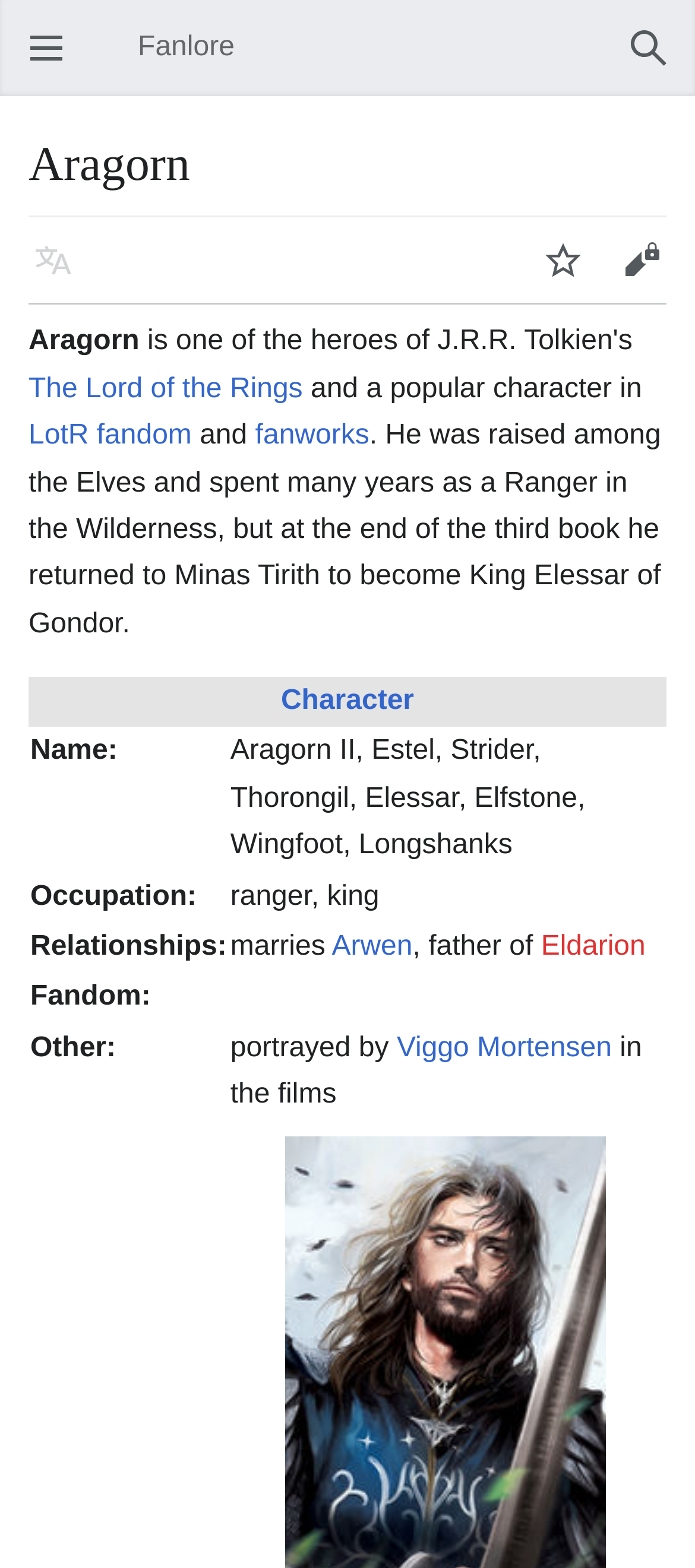Find the bounding box coordinates of the clickable element required to execute the following instruction: "Edit". Provide the coordinates as four float numbers between 0 and 1, i.e., [left, top, right, bottom].

[0.867, 0.141, 0.979, 0.191]